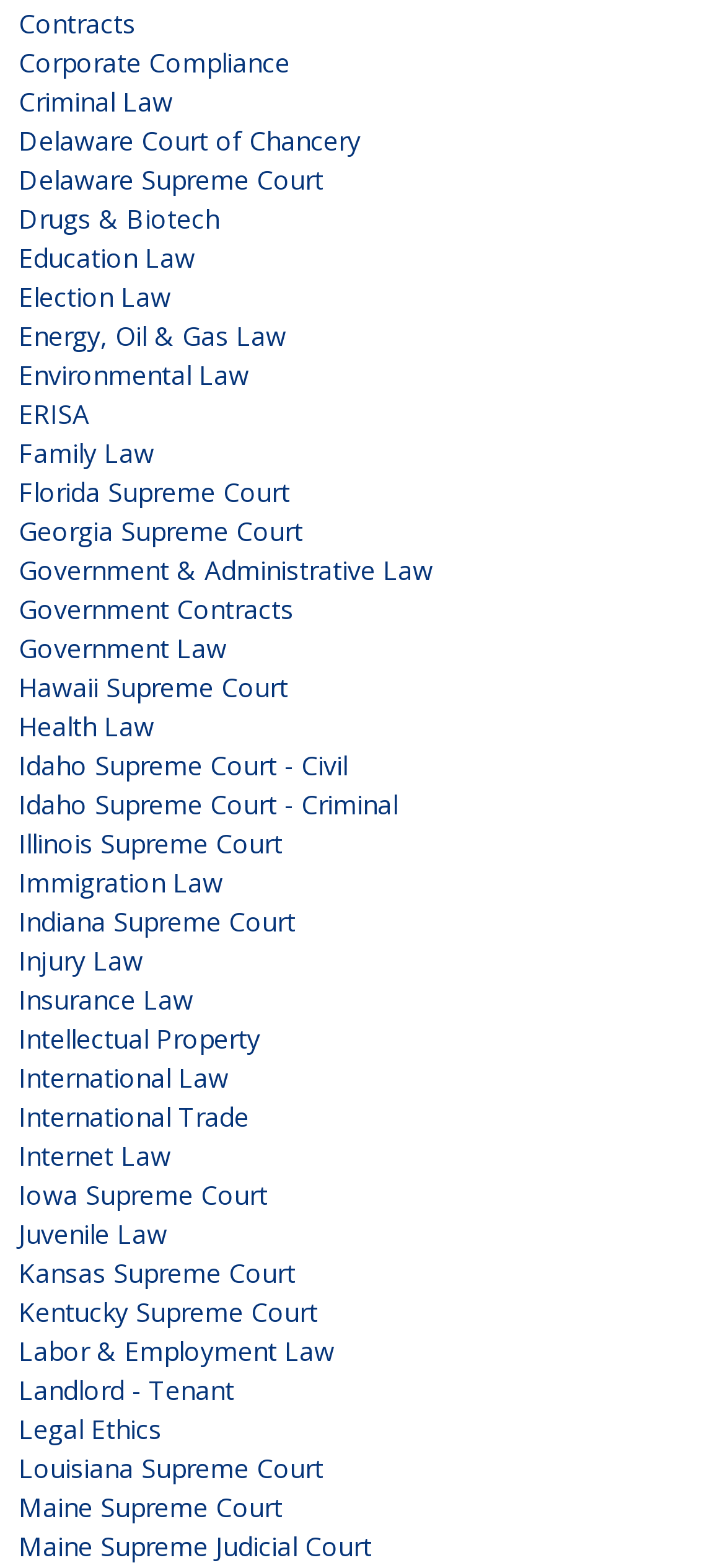Calculate the bounding box coordinates for the UI element based on the following description: "Kansas Supreme Court". Ensure the coordinates are four float numbers between 0 and 1, i.e., [left, top, right, bottom].

[0.026, 0.8, 0.408, 0.822]